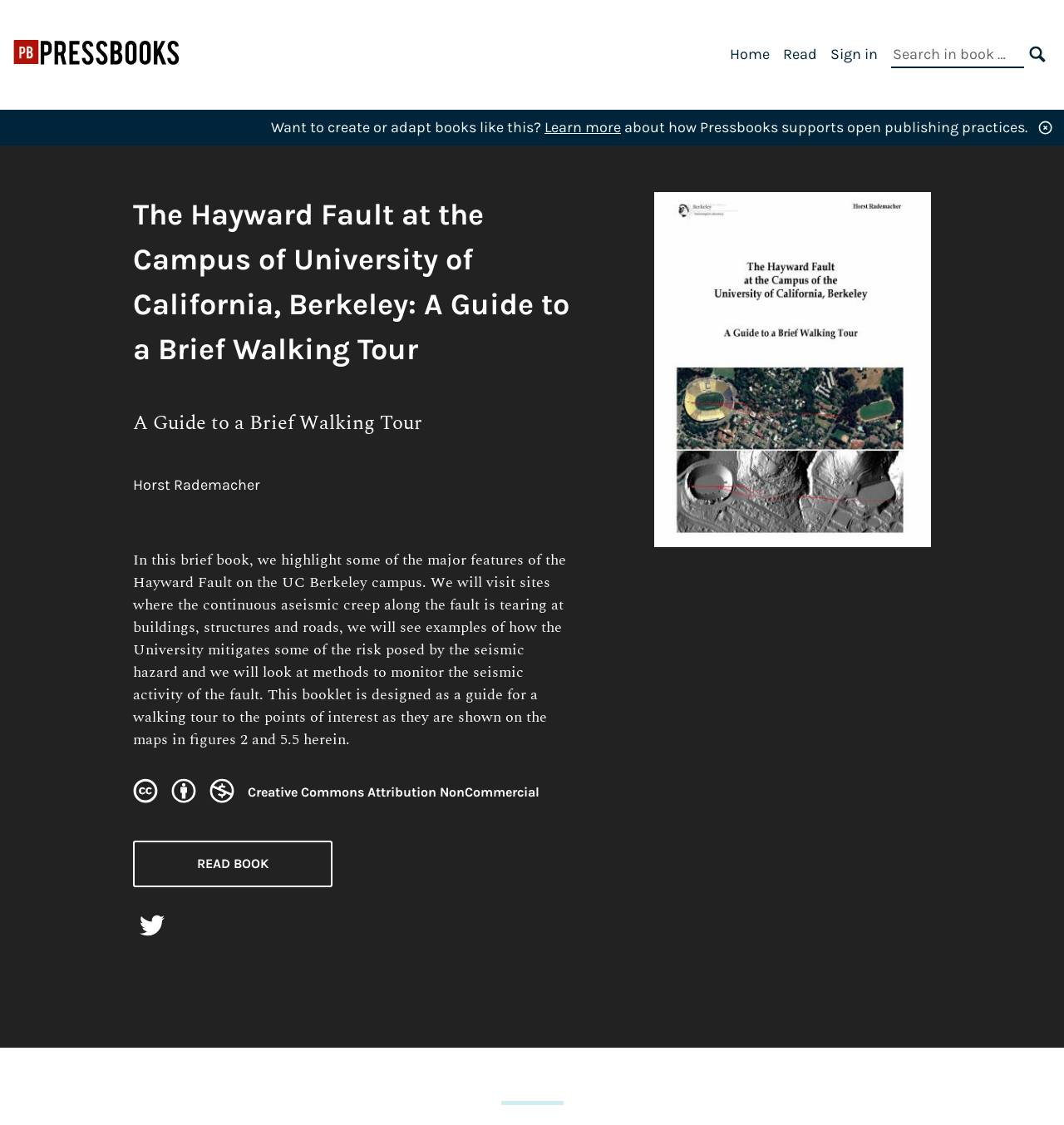Can you determine the bounding box coordinates of the area that needs to be clicked to fulfill the following instruction: "Search for something in the search box"?

None